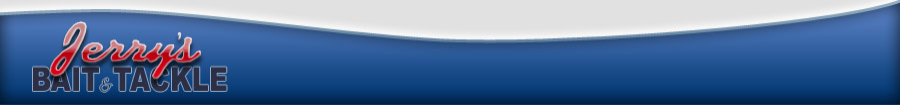What font style is used for 'Bait & Tackle'? Analyze the screenshot and reply with just one word or a short phrase.

Bold, contemporary